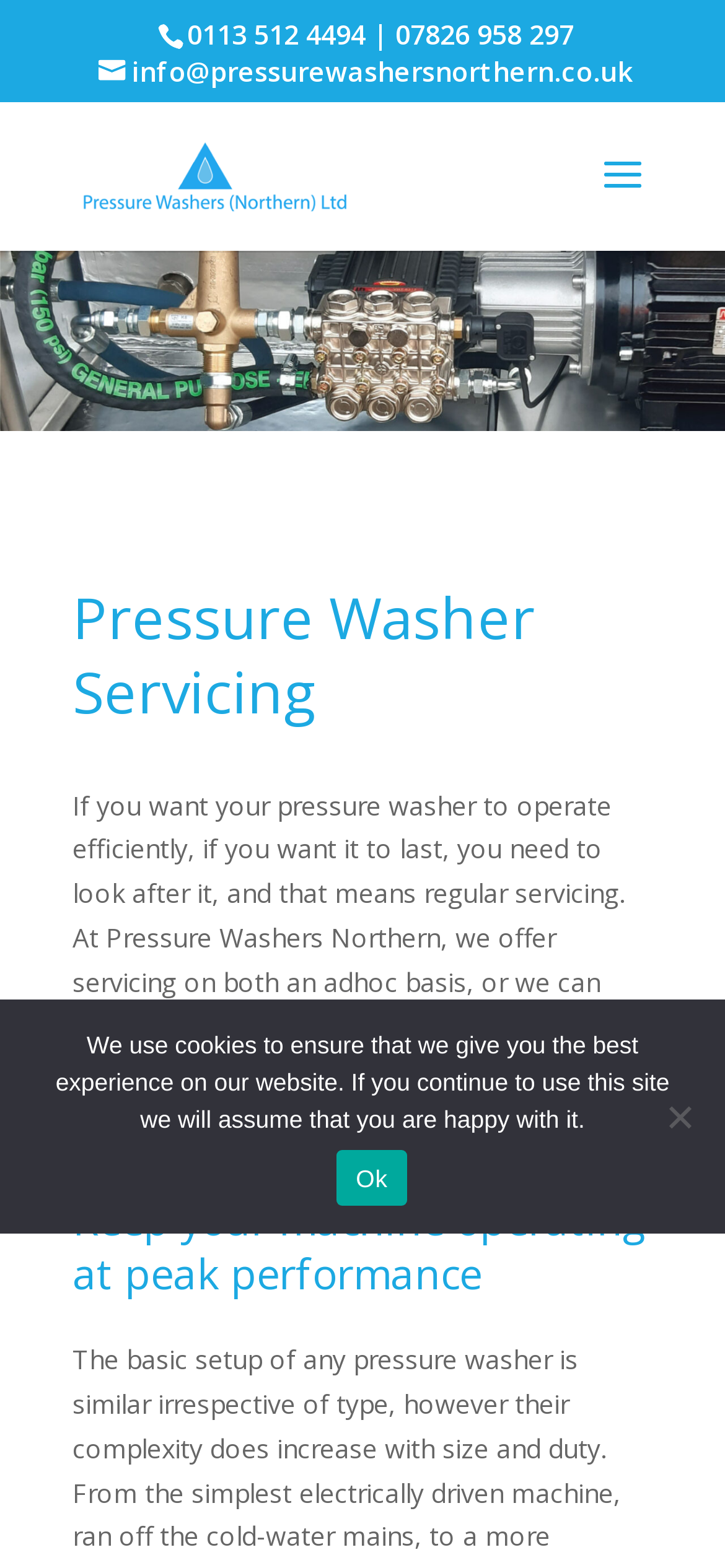What is the main heading on the webpage?
From the details in the image, provide a complete and detailed answer to the question.

I found this by looking at the heading element with the coordinates [0.1, 0.369, 0.9, 0.499], which is the main heading on the webpage. It is a prominent element that stands out from the rest of the content.